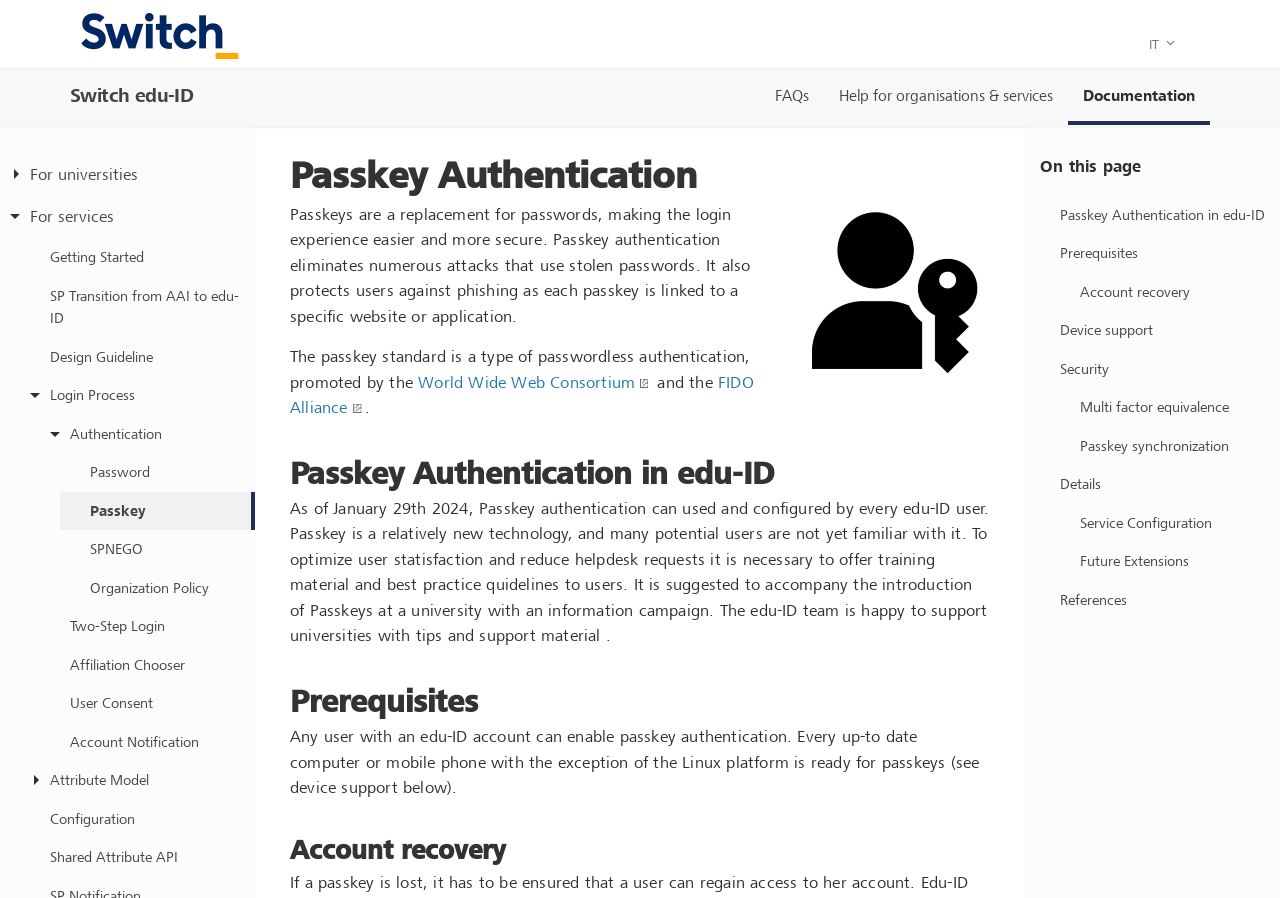Please provide the bounding box coordinates for the element that needs to be clicked to perform the following instruction: "Follow on Linked in". The coordinates should be given as four float numbers between 0 and 1, i.e., [left, top, right, bottom].

None